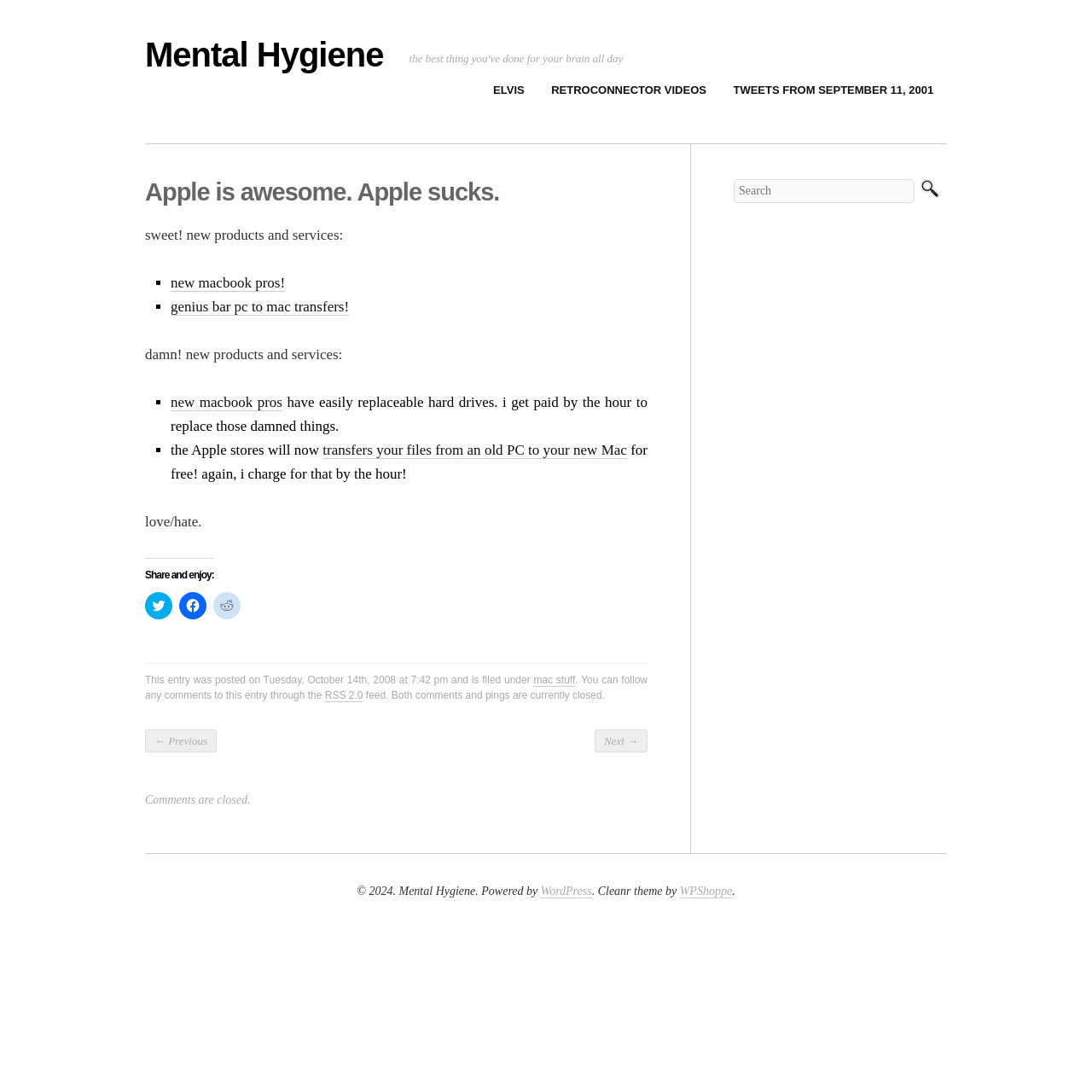Determine the bounding box coordinates (top-left x, top-left y, bottom-right x, bottom-right y) of the UI element described in the following text: Tweets from September 11, 2001

[0.659, 0.066, 0.867, 0.1]